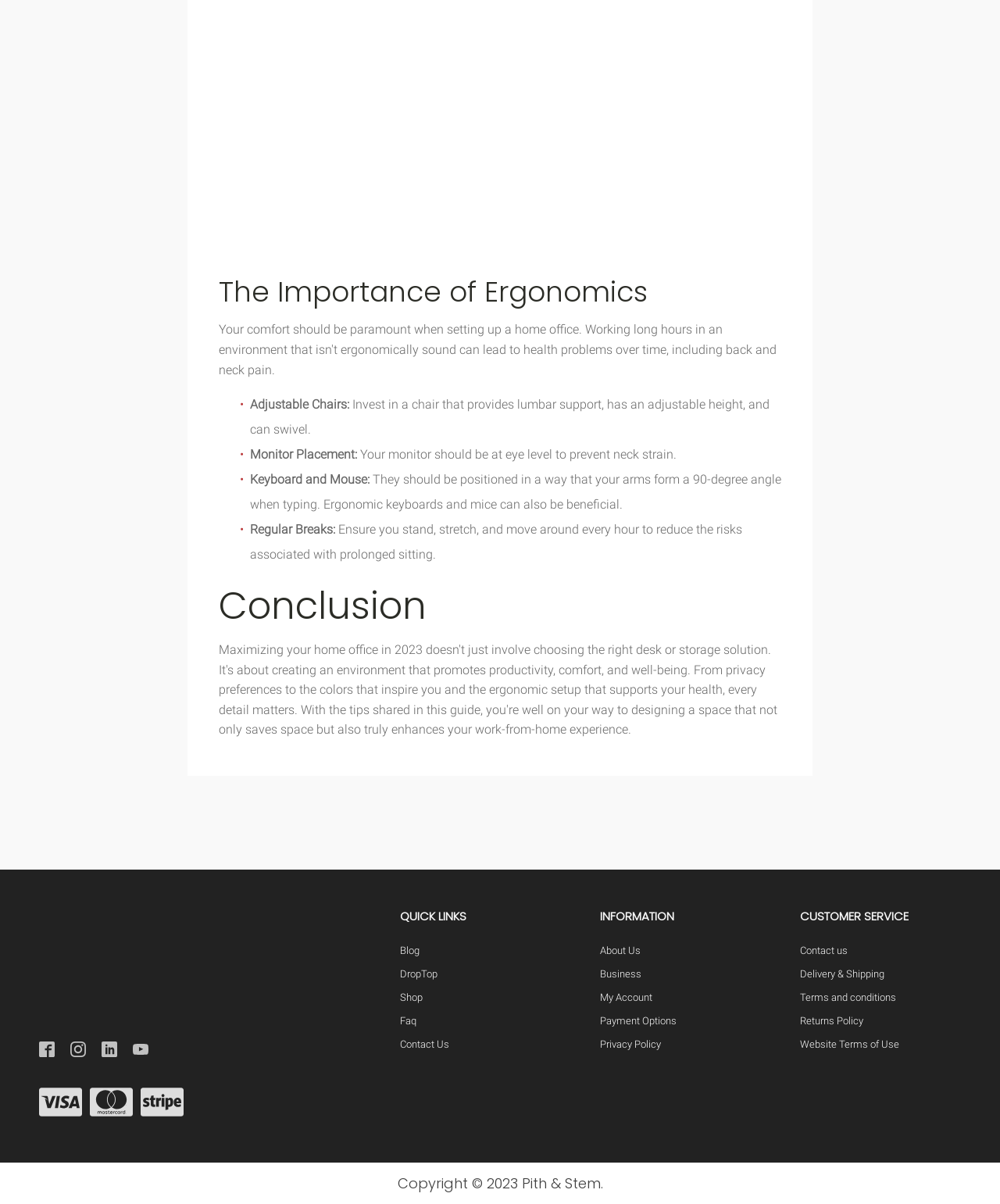Determine the bounding box coordinates for the element that should be clicked to follow this instruction: "View payment options". The coordinates should be given as four float numbers between 0 and 1, in the format [left, top, right, bottom].

[0.6, 0.843, 0.677, 0.853]